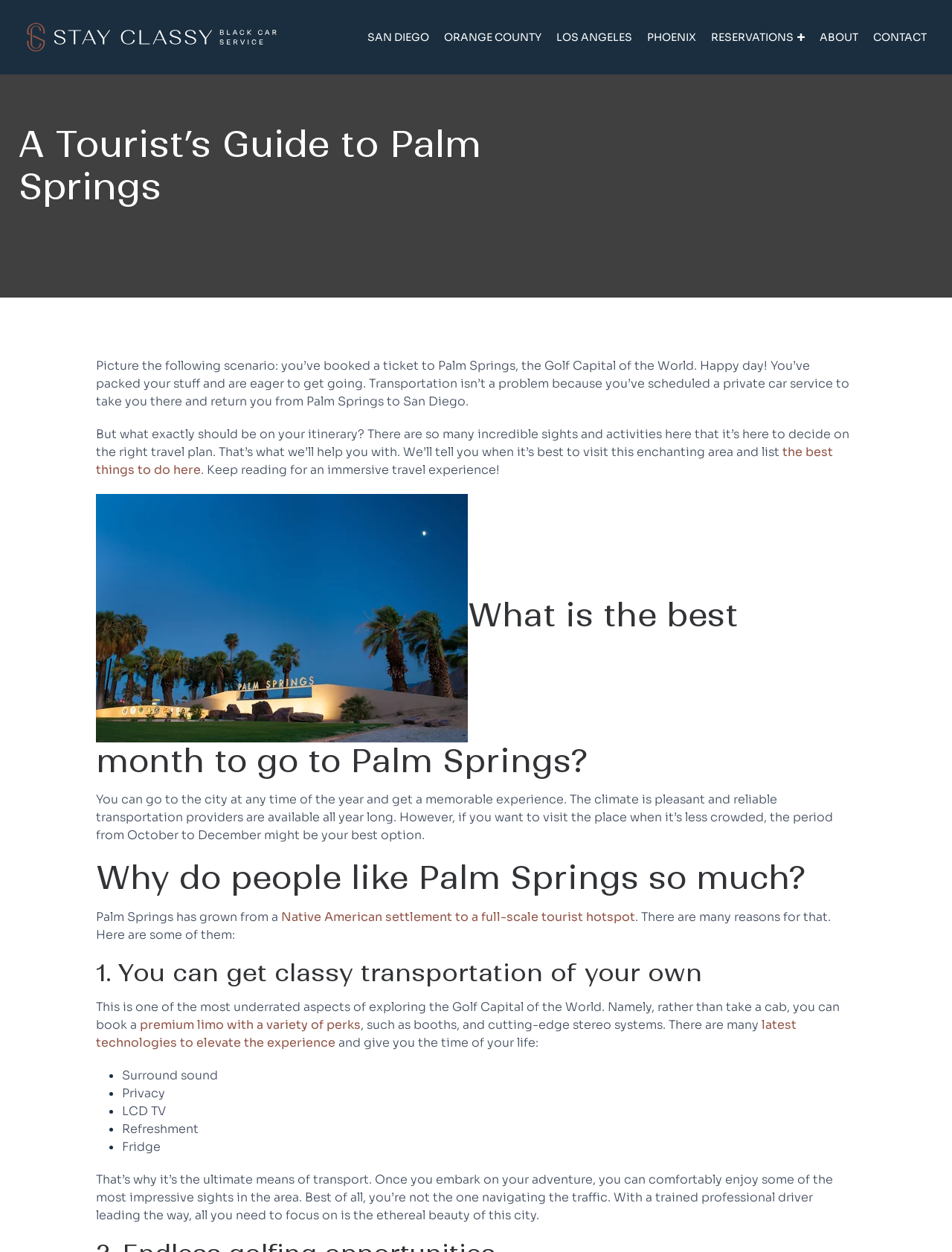What is the name of the private car service mentioned?
Please answer the question with a single word or phrase, referencing the image.

Stay Classy Black Car Service